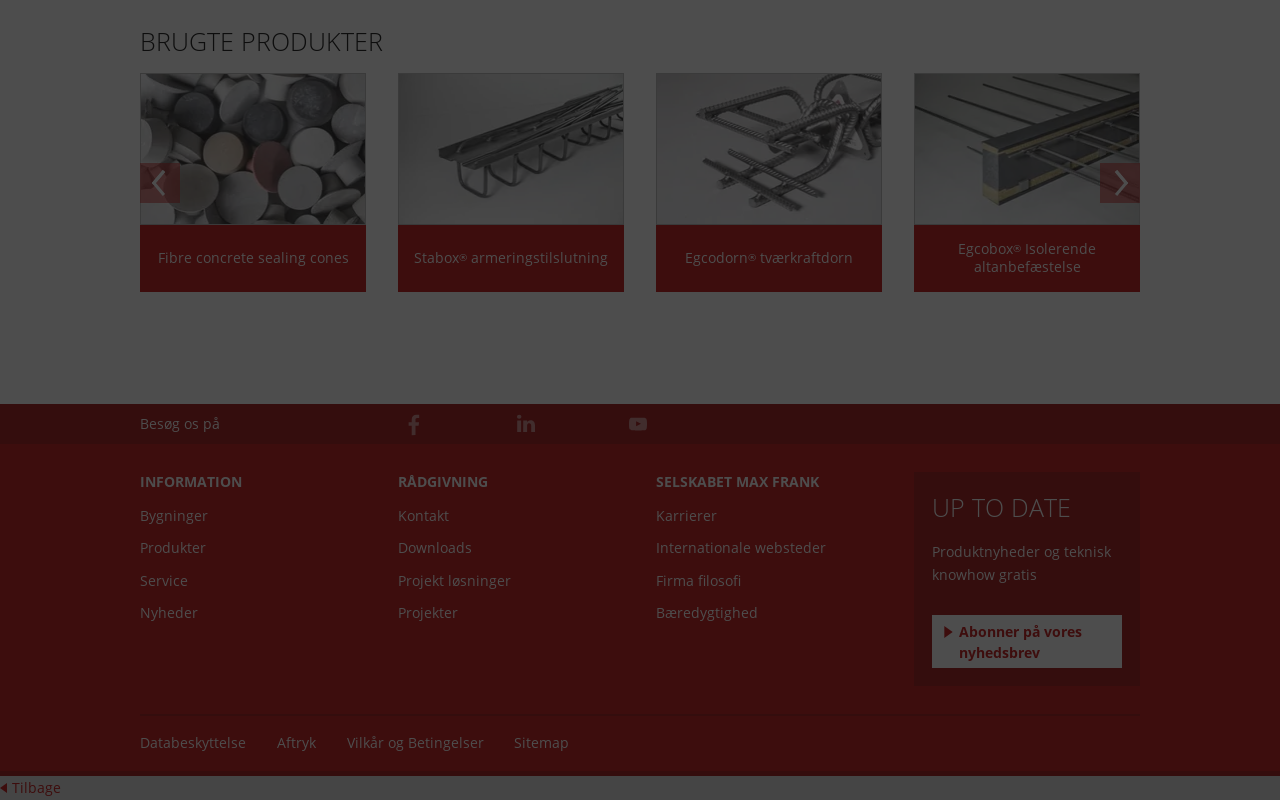What is the function of the 'Egcodorn' product?
Could you answer the question in a detailed manner, providing as much information as possible?

The function of the 'Egcodorn' product is to transfer shear forces, as stated in the text 'tværkraftsdorn bruges til at overføre tværkræfter i ekspansionsfuger'.